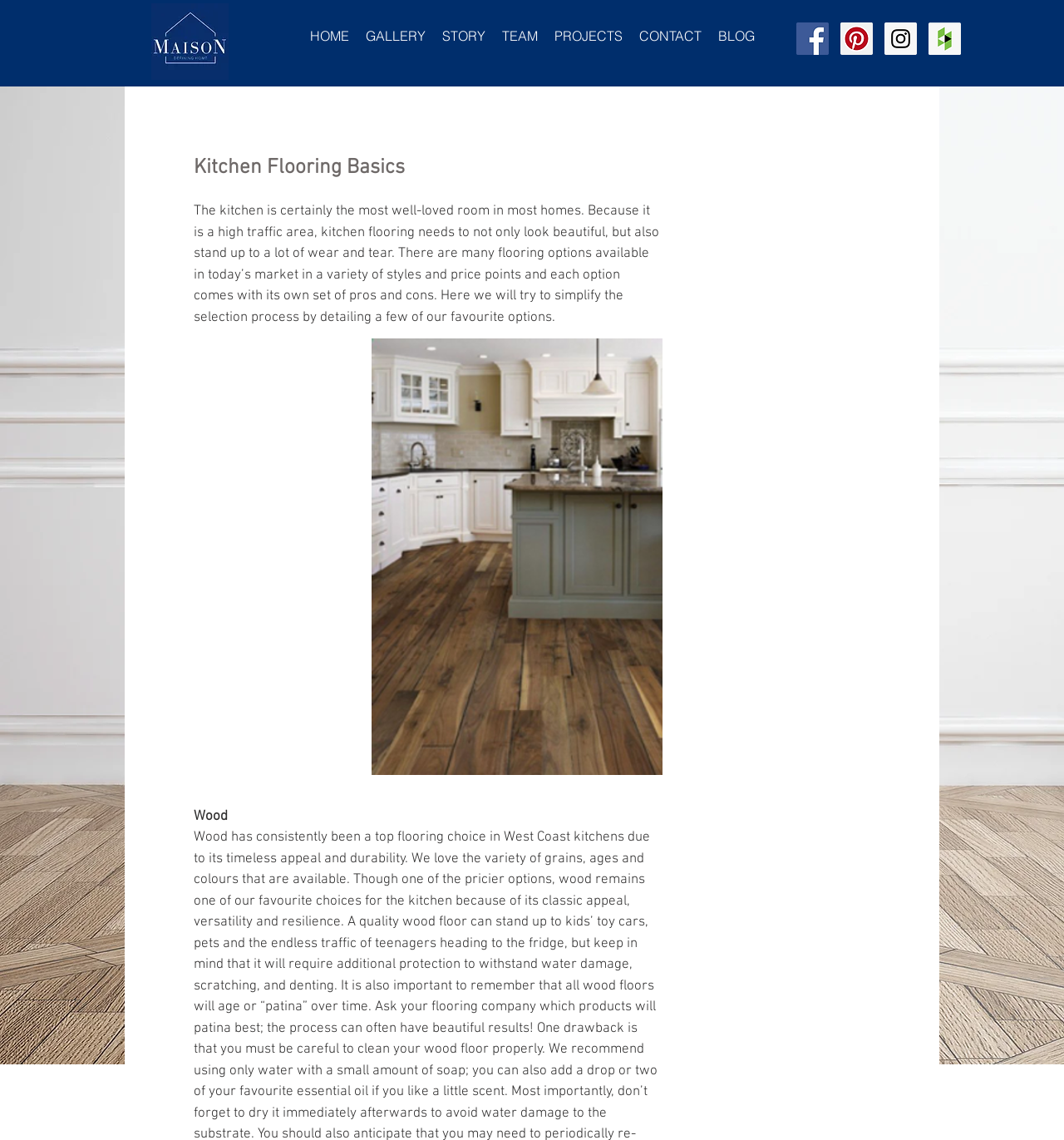Can you specify the bounding box coordinates of the area that needs to be clicked to fulfill the following instruction: "go to home page"?

[0.283, 0.02, 0.336, 0.044]